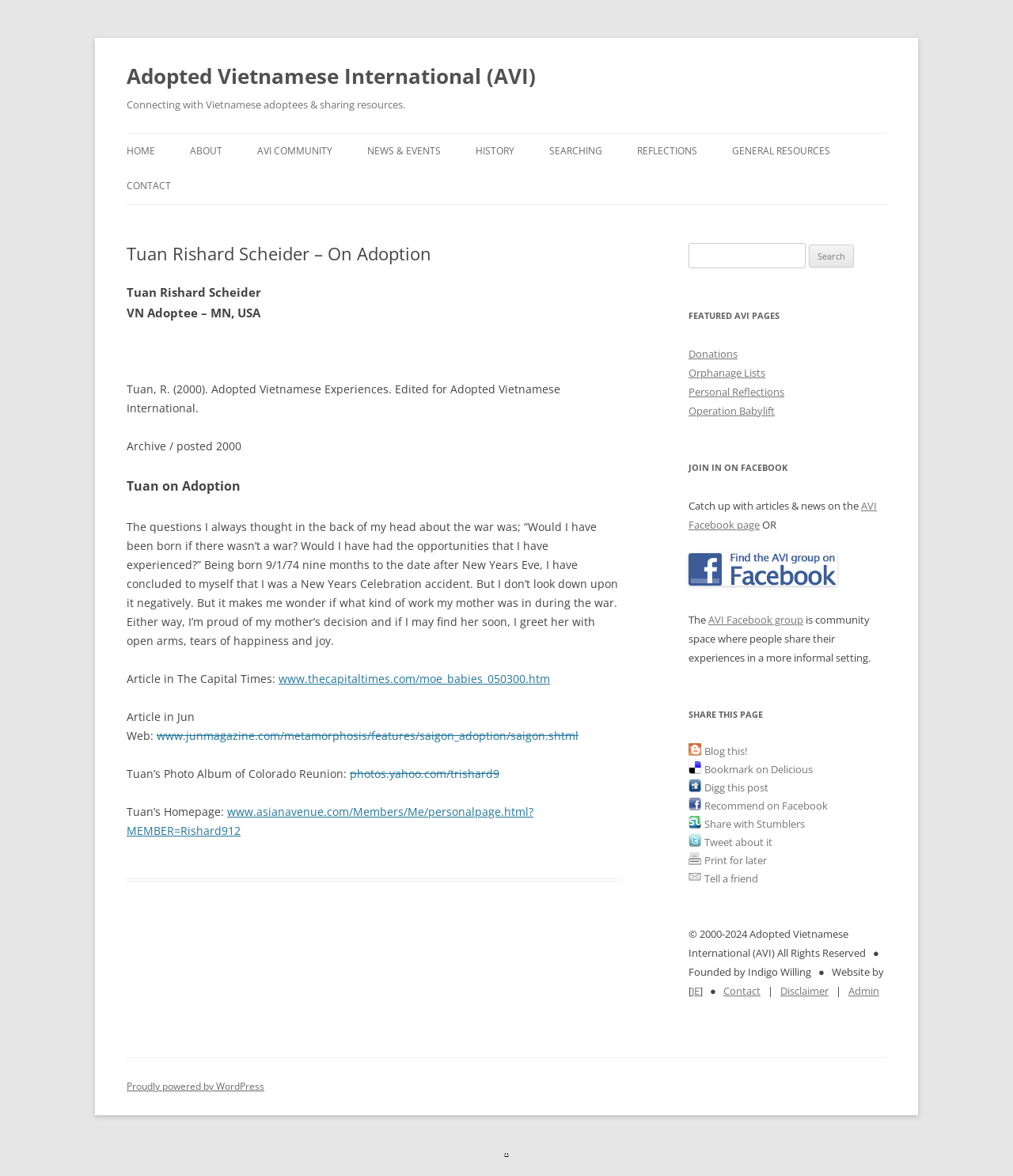Show the bounding box coordinates of the element that should be clicked to complete the task: "Visit the AVI Facebook page".

[0.68, 0.424, 0.866, 0.452]